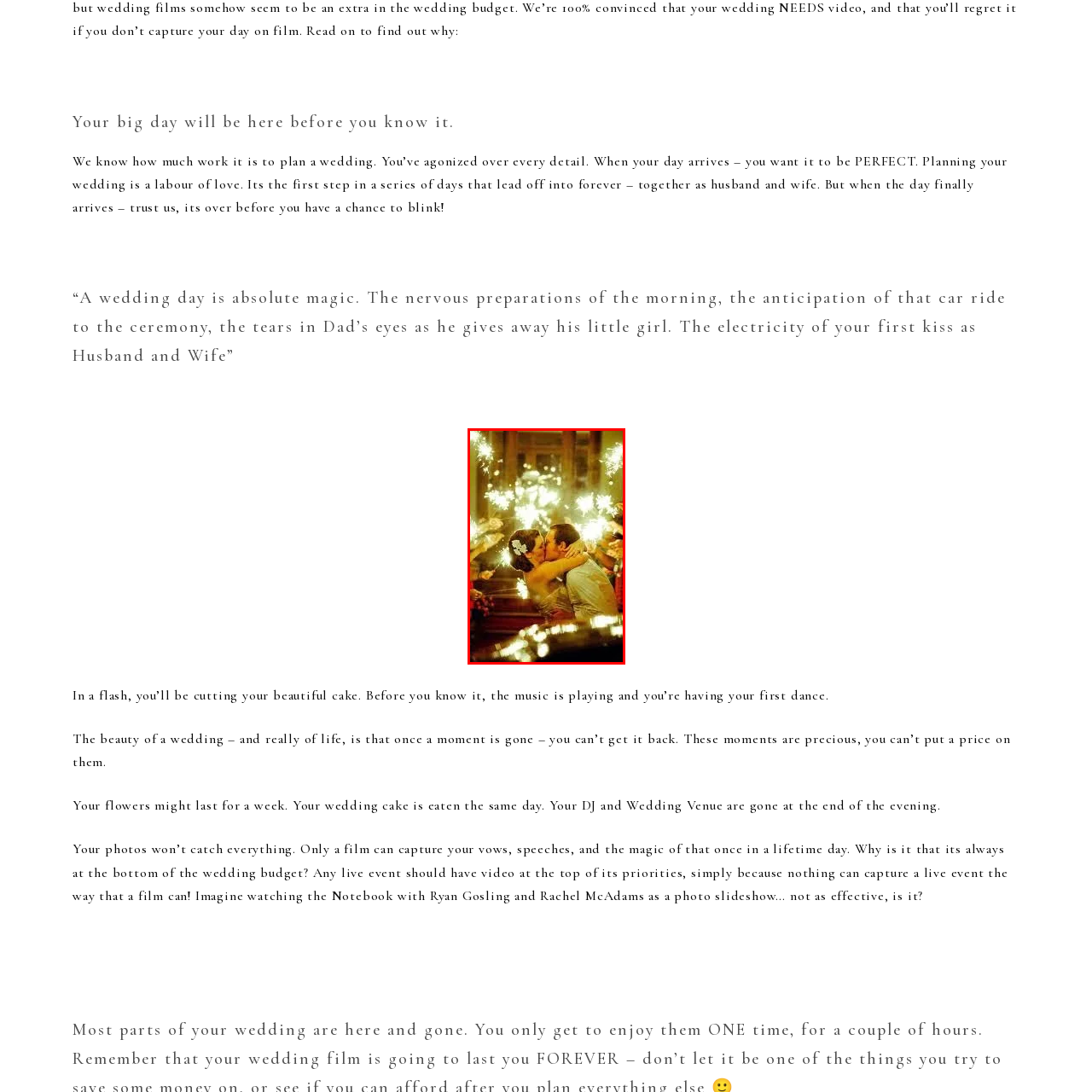What is the mood of the atmosphere in the image?
Direct your attention to the image encased in the red bounding box and answer the question thoroughly, relying on the visual data provided.

The use of sparklers by family and friends creates a warm and festive atmosphere, which is further emphasized by the joyful and romantic moment shared by the couple, resulting in an overall mood that is celebratory and happy.